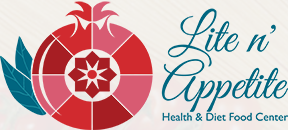Please use the details from the image to answer the following question comprehensively:
What is the tagline of the 'Lite n’ Appetite' center?

The elegant typography prominently displays the name 'Lite n’ Appetite', accompanied by the tagline 'Health & Diet Food Center', highlighting its commitment to wholesome and health-conscious food options.